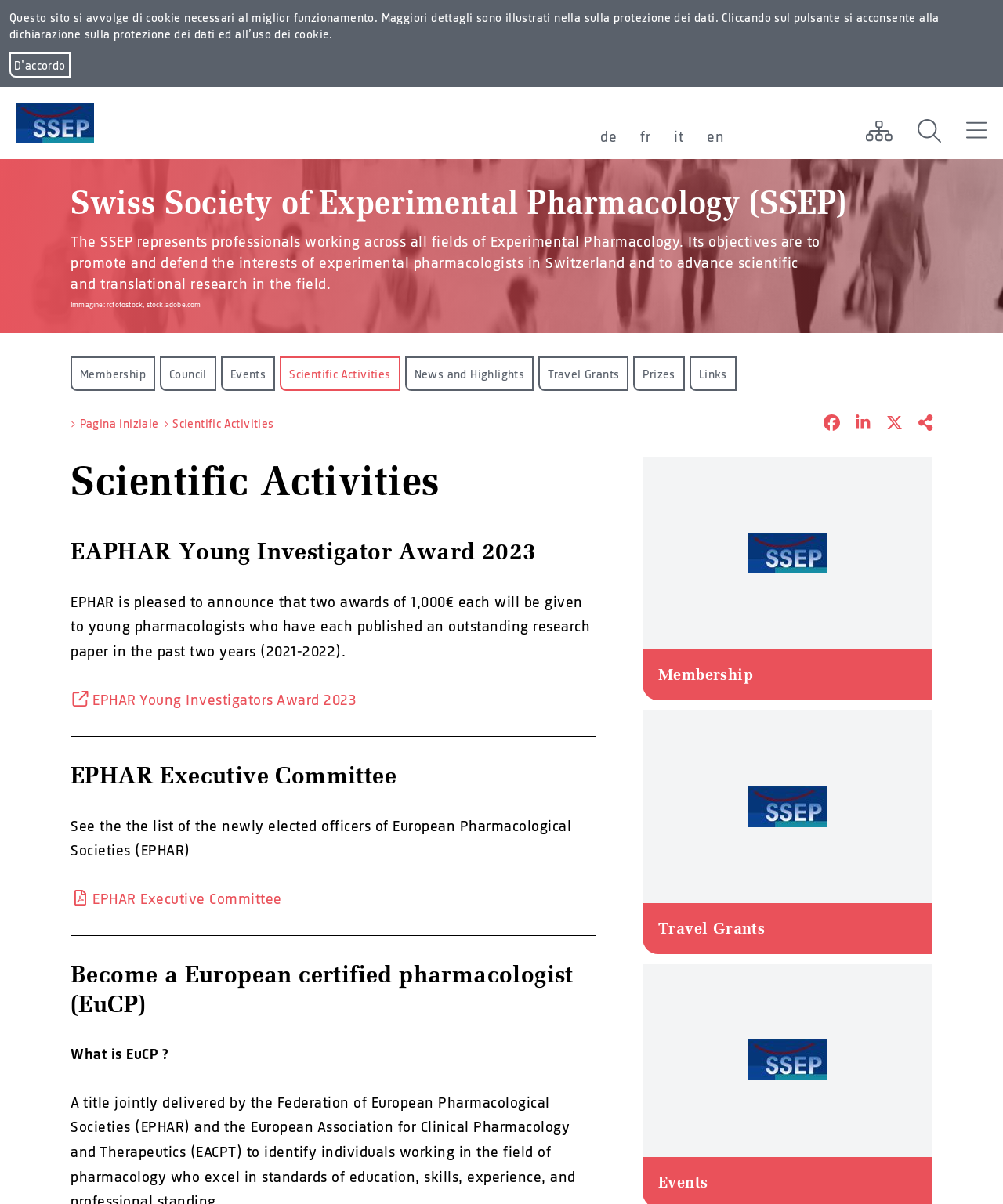Identify the bounding box coordinates of the clickable region to carry out the given instruction: "View the 'Travel Grants' page".

[0.538, 0.297, 0.625, 0.323]